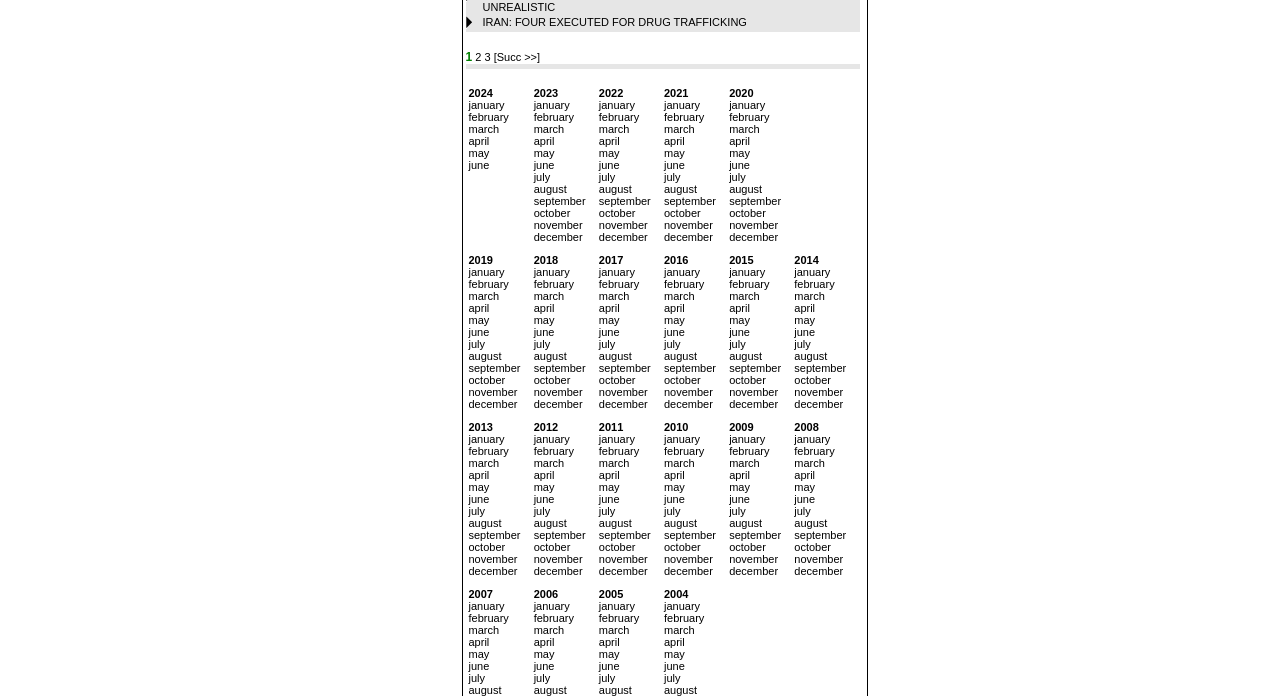Respond to the question with just a single word or phrase: 
What is the position of the image element in the second row?

Left